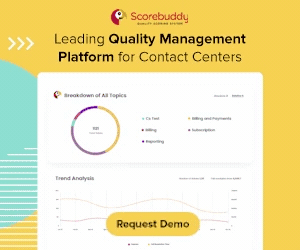Summarize the image with a detailed description that highlights all prominent details.

The image features a vibrant advertisement for Scorebuddy, highlighting its capabilities as a leading quality management platform specifically designed for contact centers. The background is a cheerful yellow, accentuating the main message: "Leading Quality Management Platform for Contact Centers." Prominently displayed is a graphical breakdown of various topics, including categories like "On Test," "Billing and Payments," "Billing," and "Reporting," suggesting a comprehensive approach to management and evaluation.

Beneath this breakdown, a trend analysis graph illustrates performance metrics over time, emphasizing the platform's analytical capabilities. A prominent button labeled "Request Demo" invites potential users to learn more about the services offered. To the left, an arrow graphic suggests progression or a call to action, reinforcing the dynamic nature of Scorebuddy's offerings. This engaging layout conveys professionalism and the promise of enhanced management tools for contact centers.